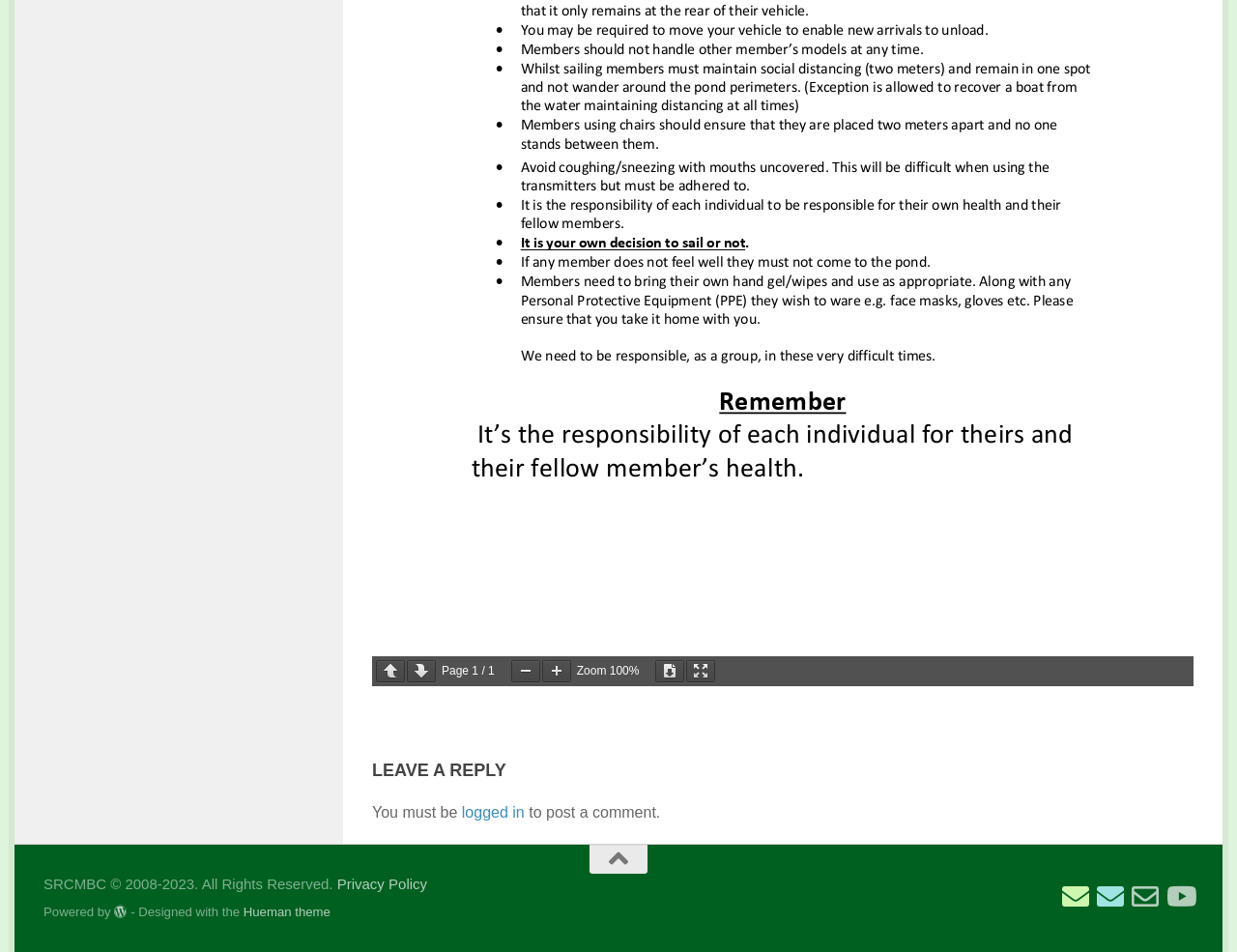Identify the bounding box coordinates of the section that should be clicked to achieve the task described: "Click the 'Download PDF' button".

[0.53, 0.693, 0.553, 0.716]